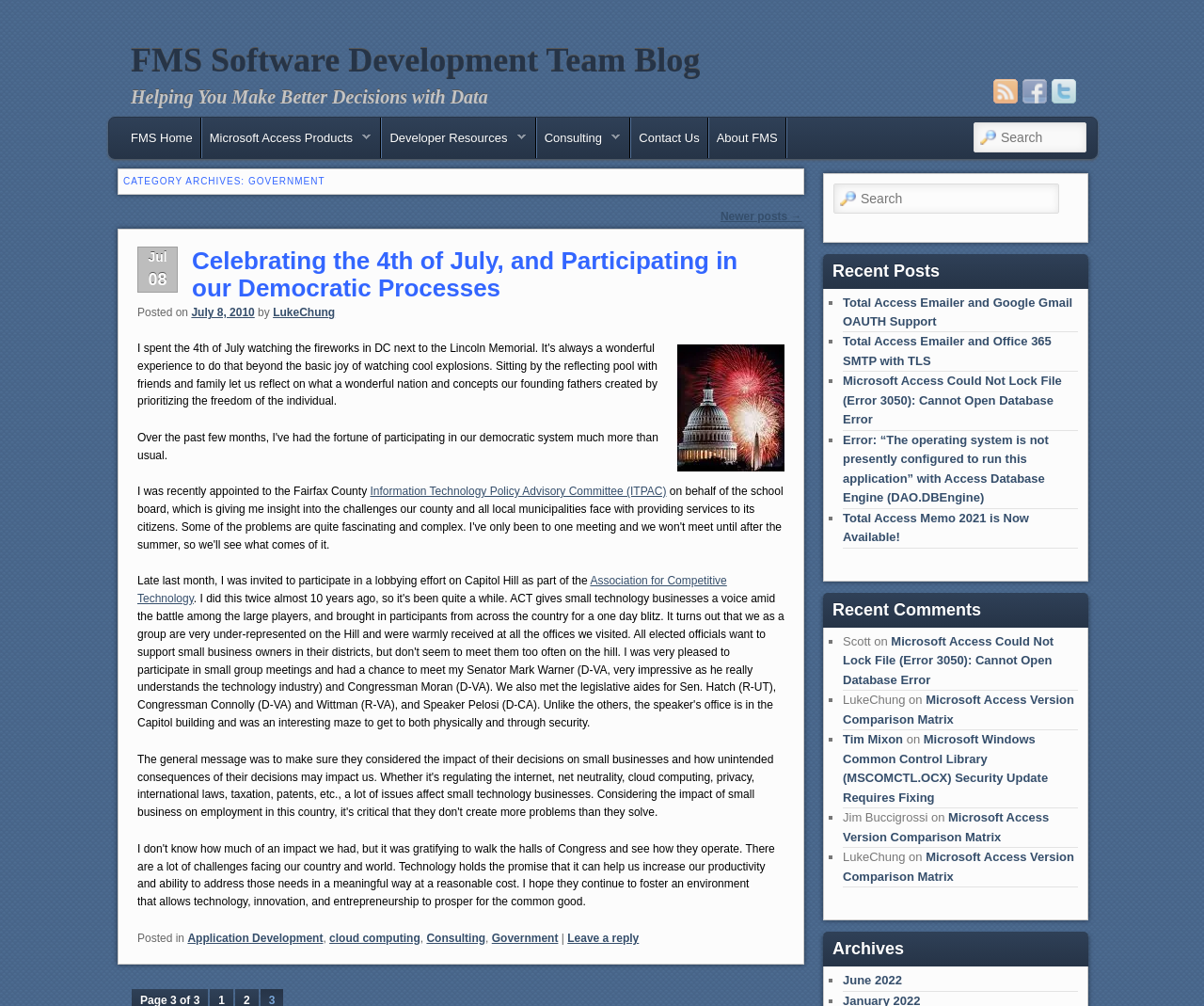Locate the bounding box of the UI element with the following description: "Buy Gift Sub".

None